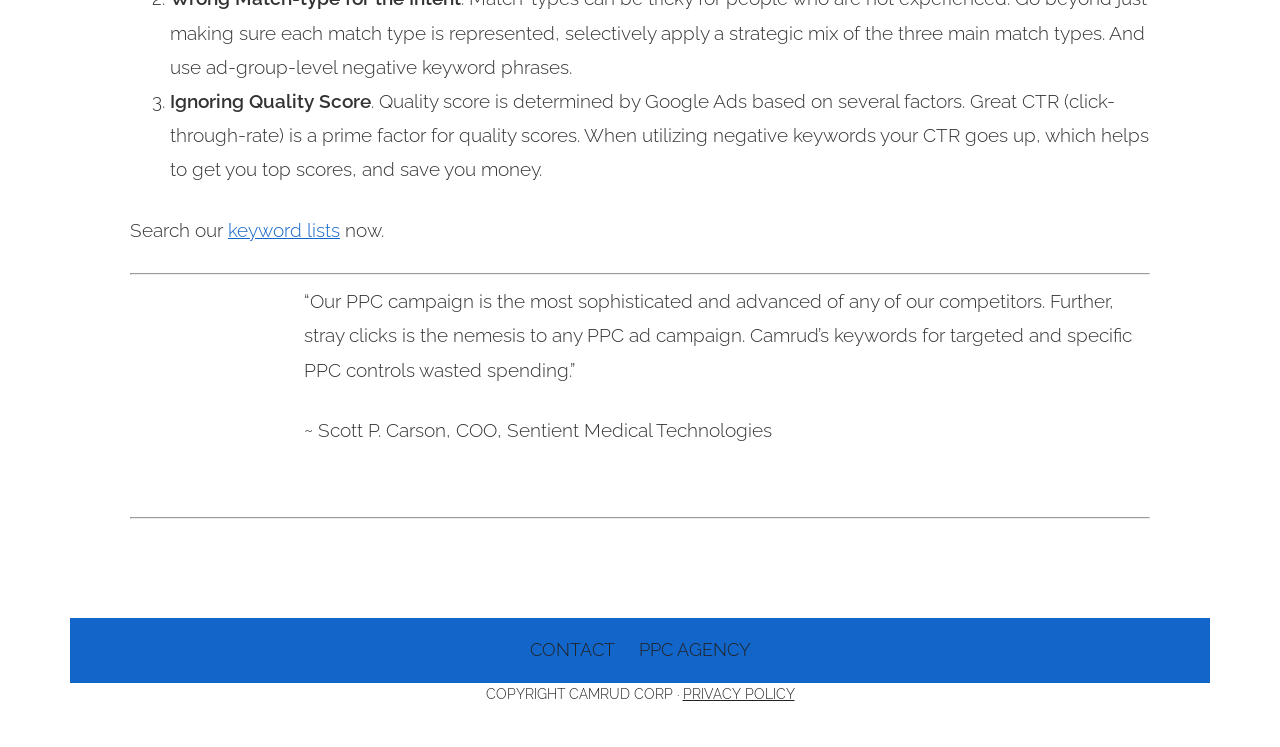What can be searched on this website?
Examine the image and provide an in-depth answer to the question.

The answer is found by reading the static text elements, specifically the one that says 'Search our keyword lists now.' This suggests that the website allows users to search for keyword lists.